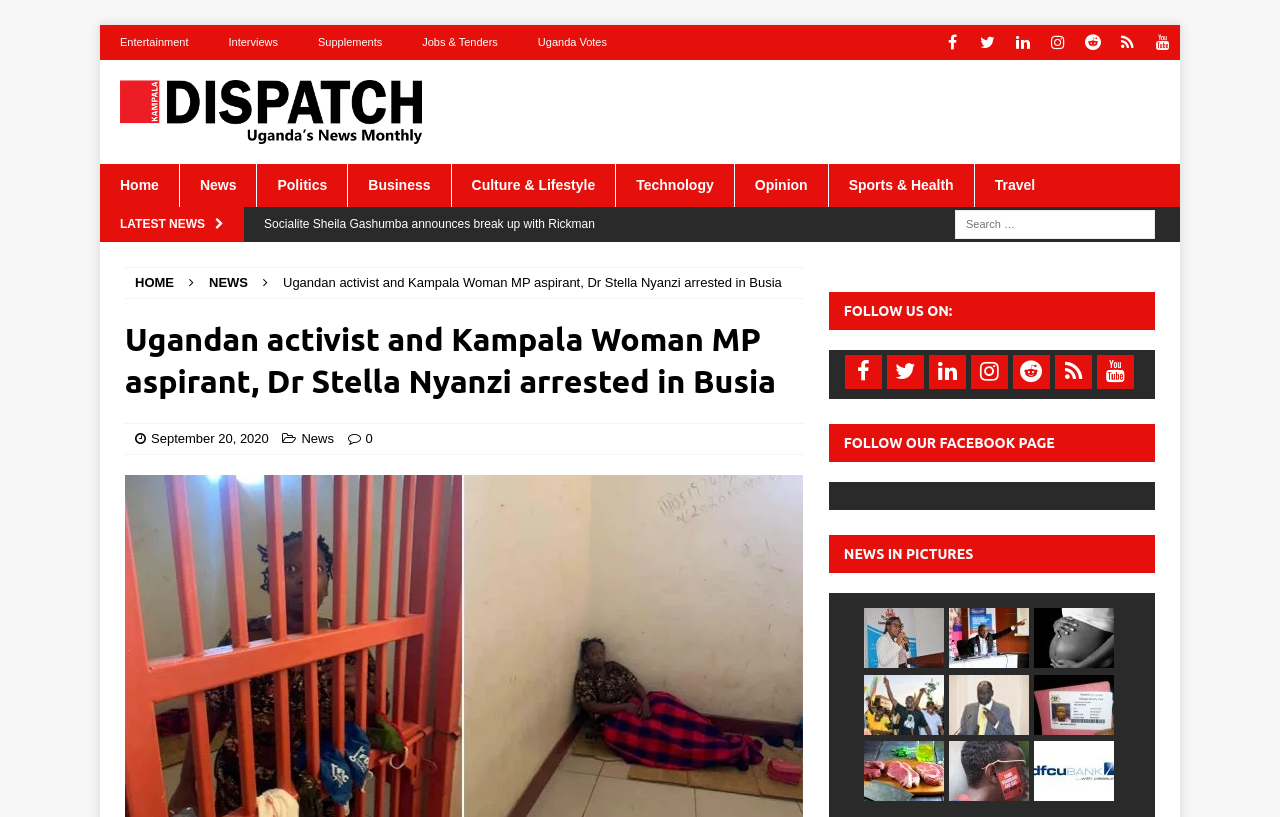Locate the bounding box coordinates of the area to click to fulfill this instruction: "View the image of Dr. Joyce Balagadde Kambugu". The bounding box should be presented as four float numbers between 0 and 1, in the order [left, top, right, bottom].

[0.675, 0.744, 0.738, 0.818]